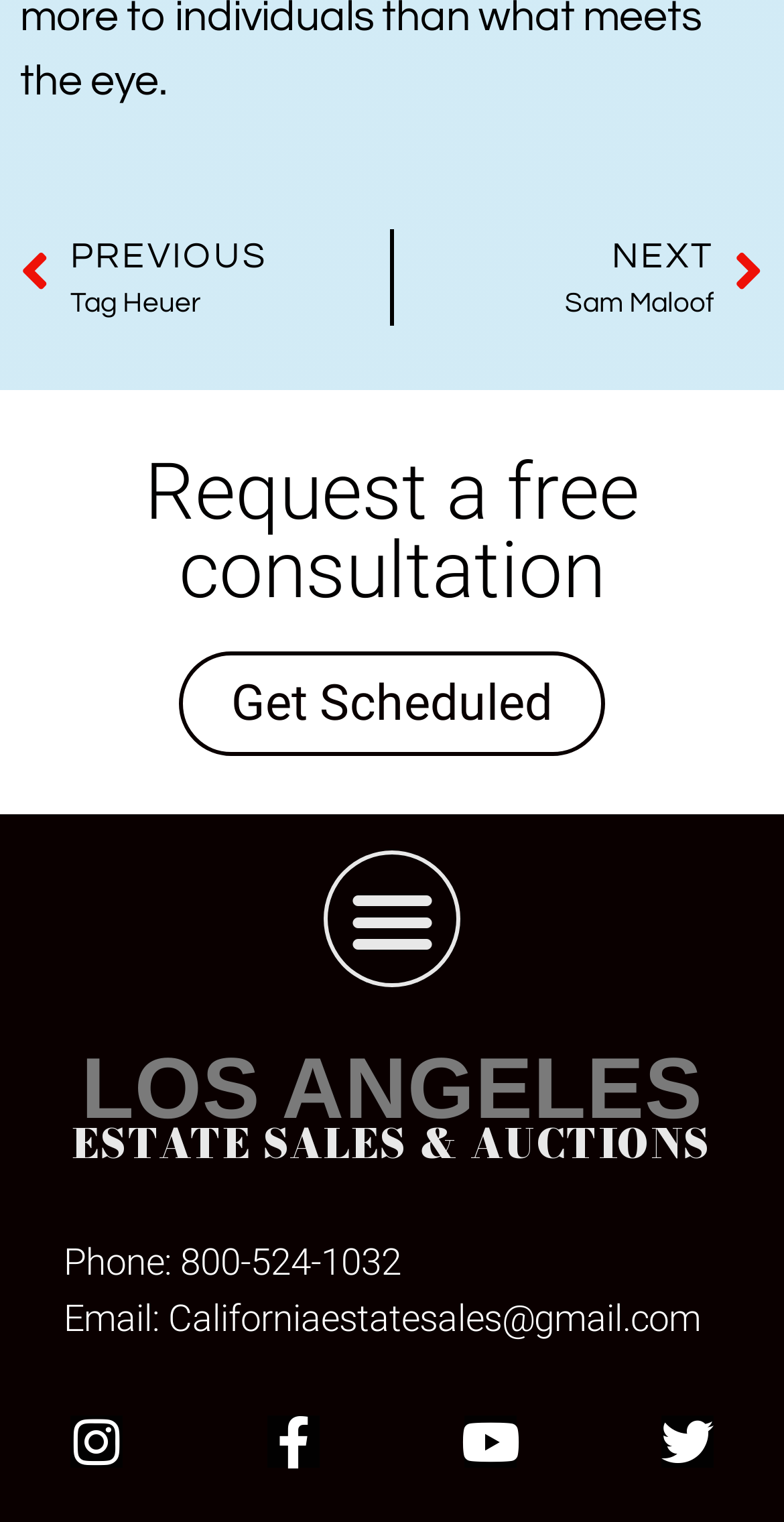Calculate the bounding box coordinates for the UI element based on the following description: "PrevPreviousTag Heuer". Ensure the coordinates are four float numbers between 0 and 1, i.e., [left, top, right, bottom].

[0.026, 0.15, 0.497, 0.214]